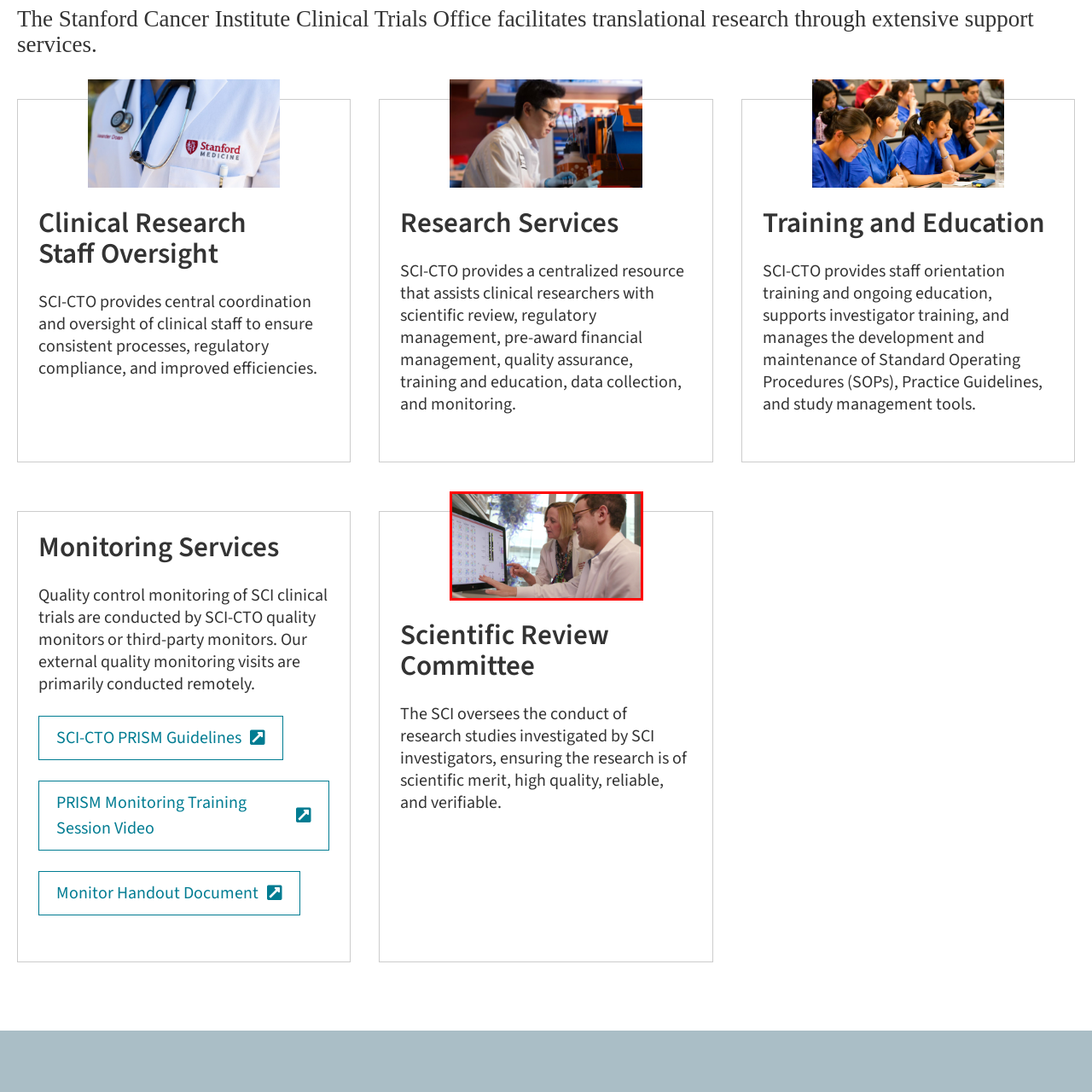Observe the image enclosed by the red rectangle, What is the background of the workspace?
 Give a single word or phrase as your answer.

Bright and modern